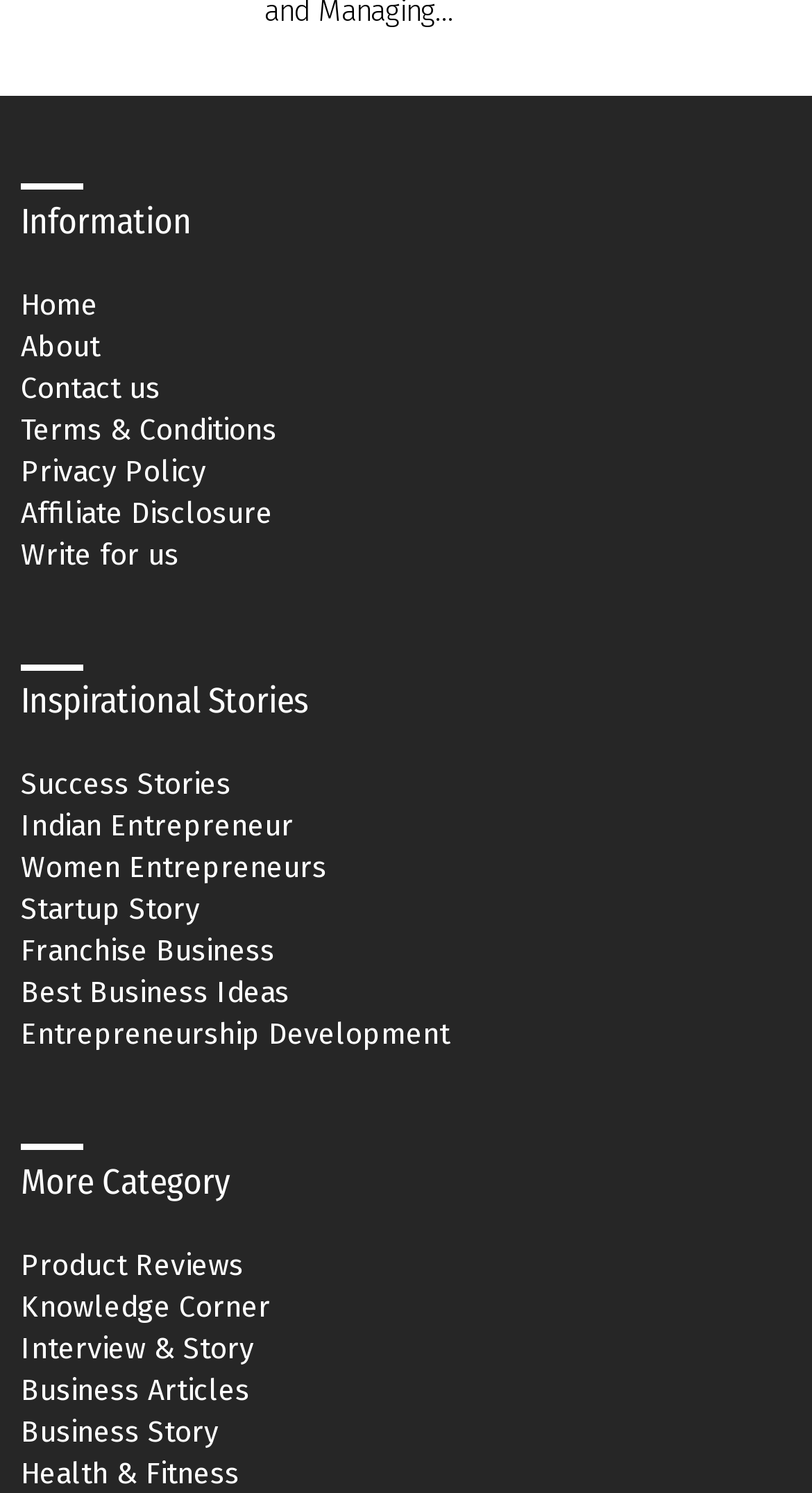How many links are there in the middle section?
Using the image provided, answer with just one word or phrase.

9